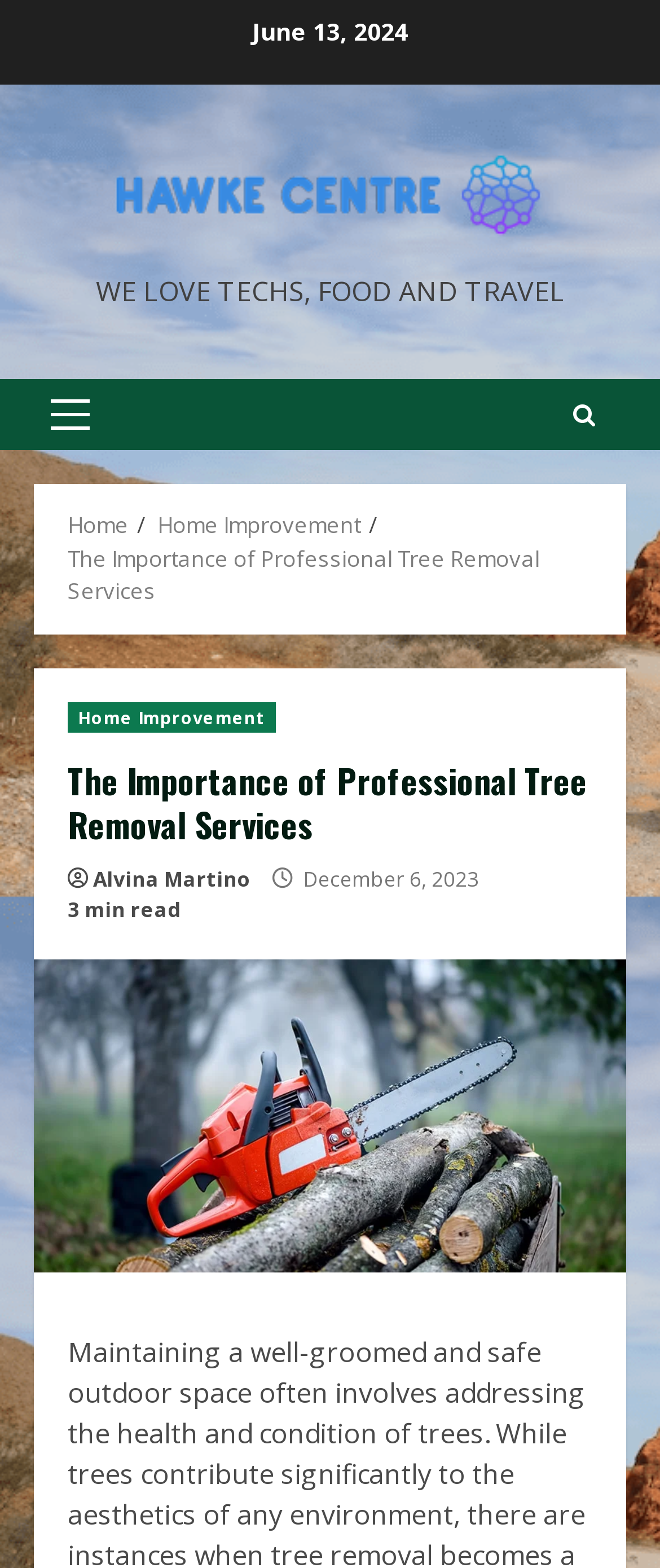Please provide a comprehensive response to the question based on the details in the image: What is the category of the article?

I determined the category of the article by examining the navigation element 'Breadcrumbs' which contains links to 'Home' and 'Home Improvement'. The current article is under the 'Home Improvement' category because the link 'The Importance of Professional Tree Removal Services' is a child element of 'Home Improvement'.